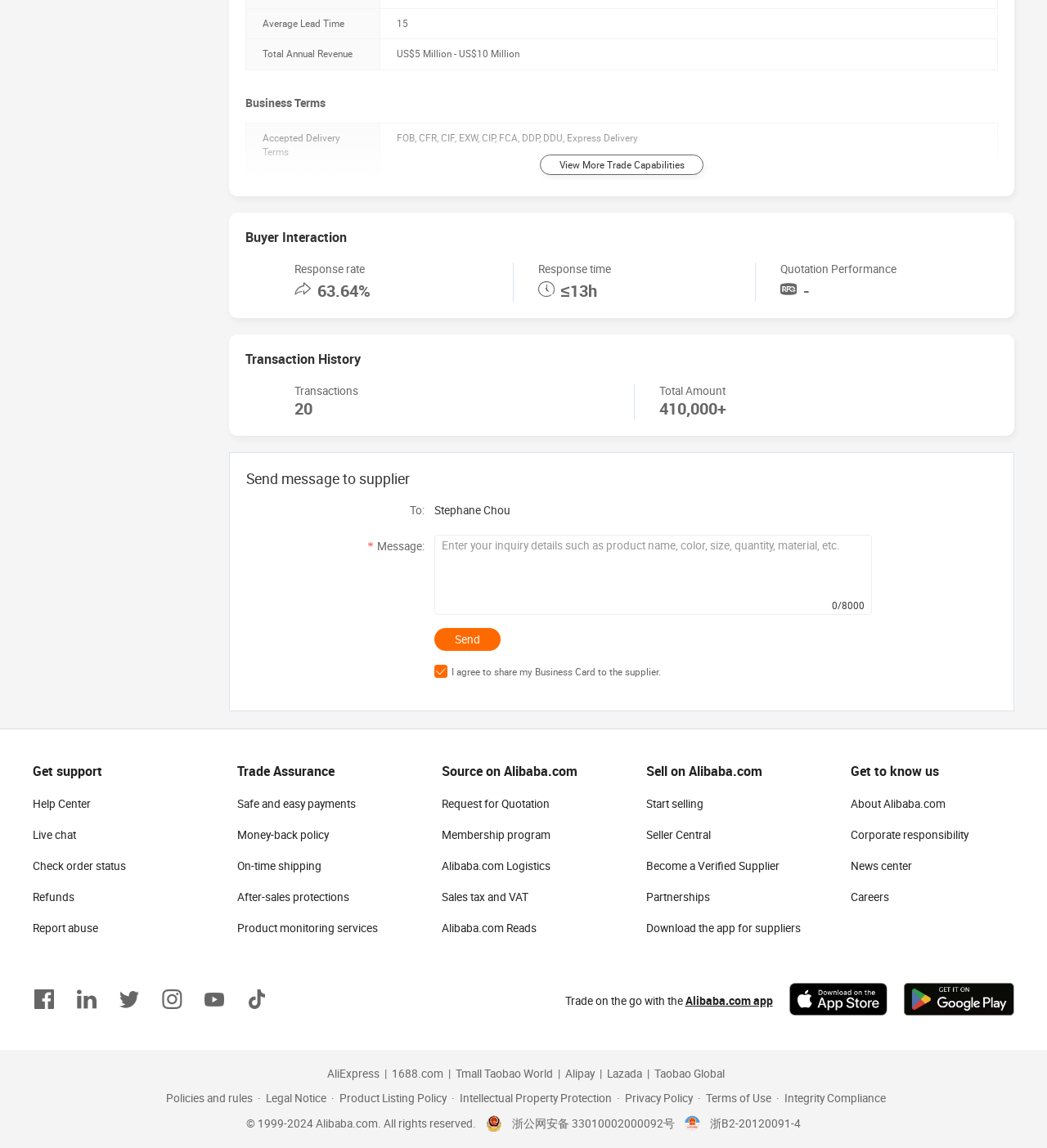Extract the bounding box coordinates for the UI element described by the text: "Product Listing Policy". The coordinates should be in the form of [left, top, right, bottom] with values between 0 and 1.

[0.316, 0.95, 0.427, 0.963]